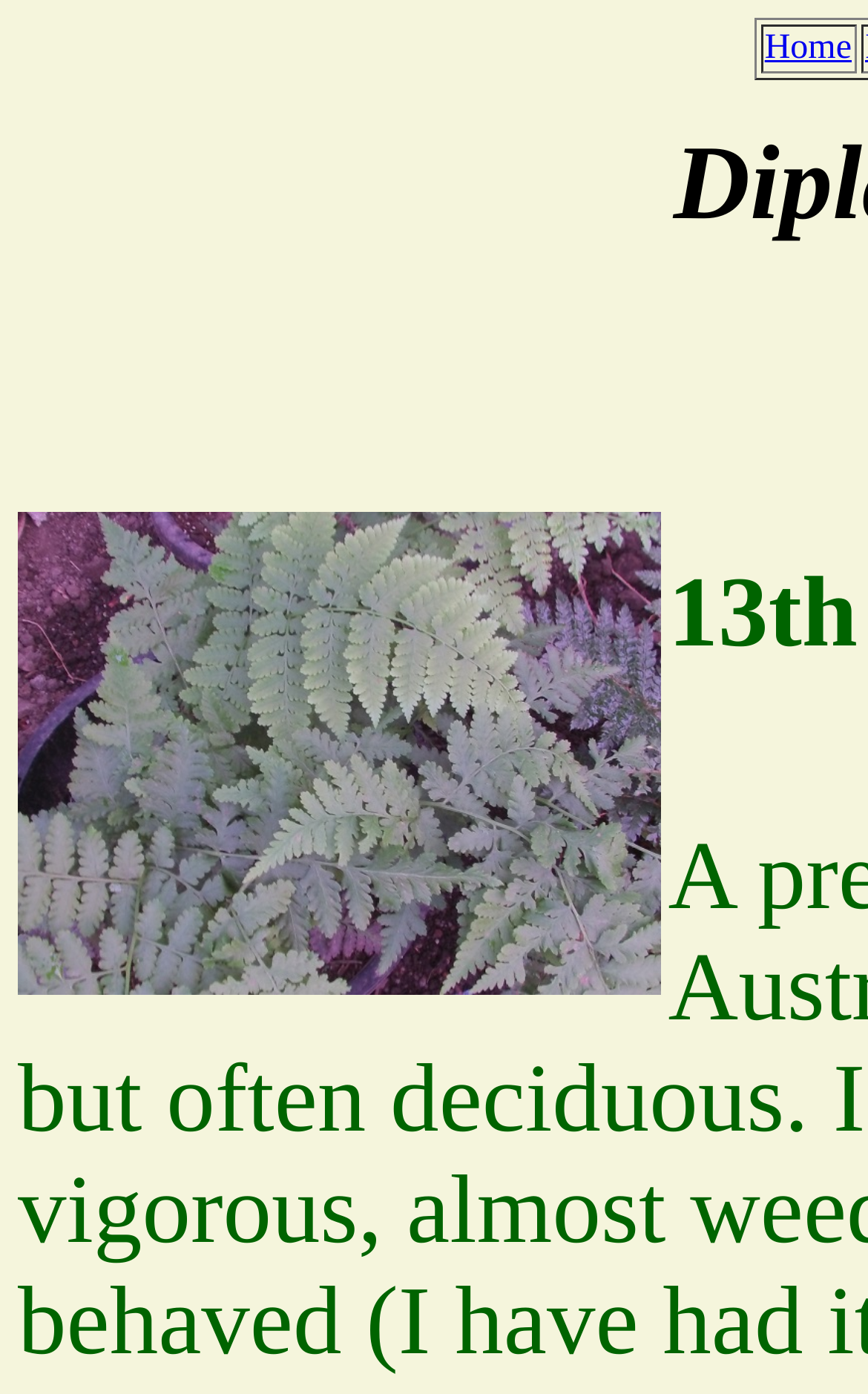Determine the bounding box for the UI element as described: "Home". The coordinates should be represented as four float numbers between 0 and 1, formatted as [left, top, right, bottom].

[0.881, 0.021, 0.981, 0.048]